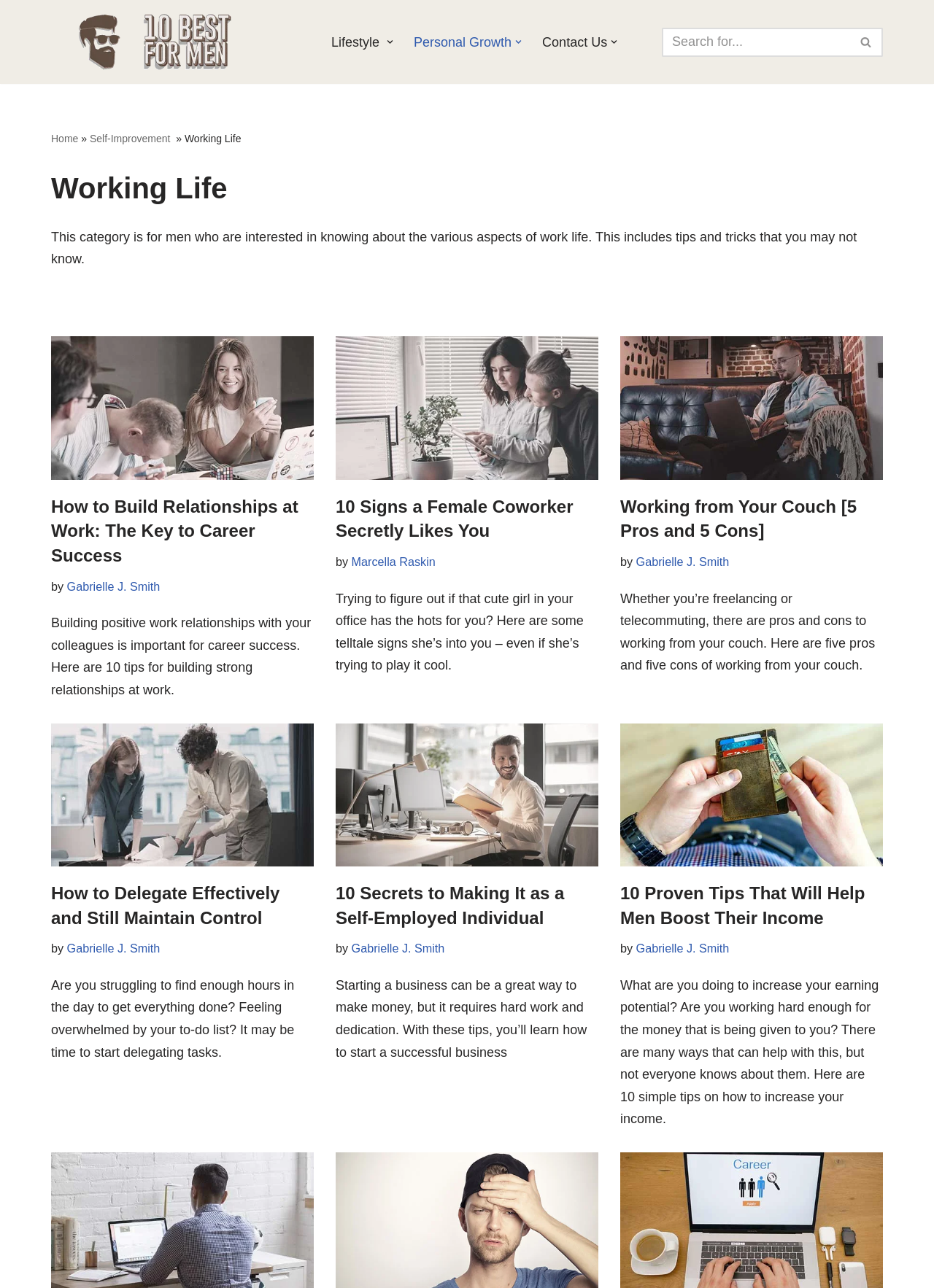How many articles are listed on the webpage?
Using the information from the image, provide a comprehensive answer to the question.

By analyzing the webpage structure, I can see that there are 5 articles listed on the webpage, each with a heading, image, and description.